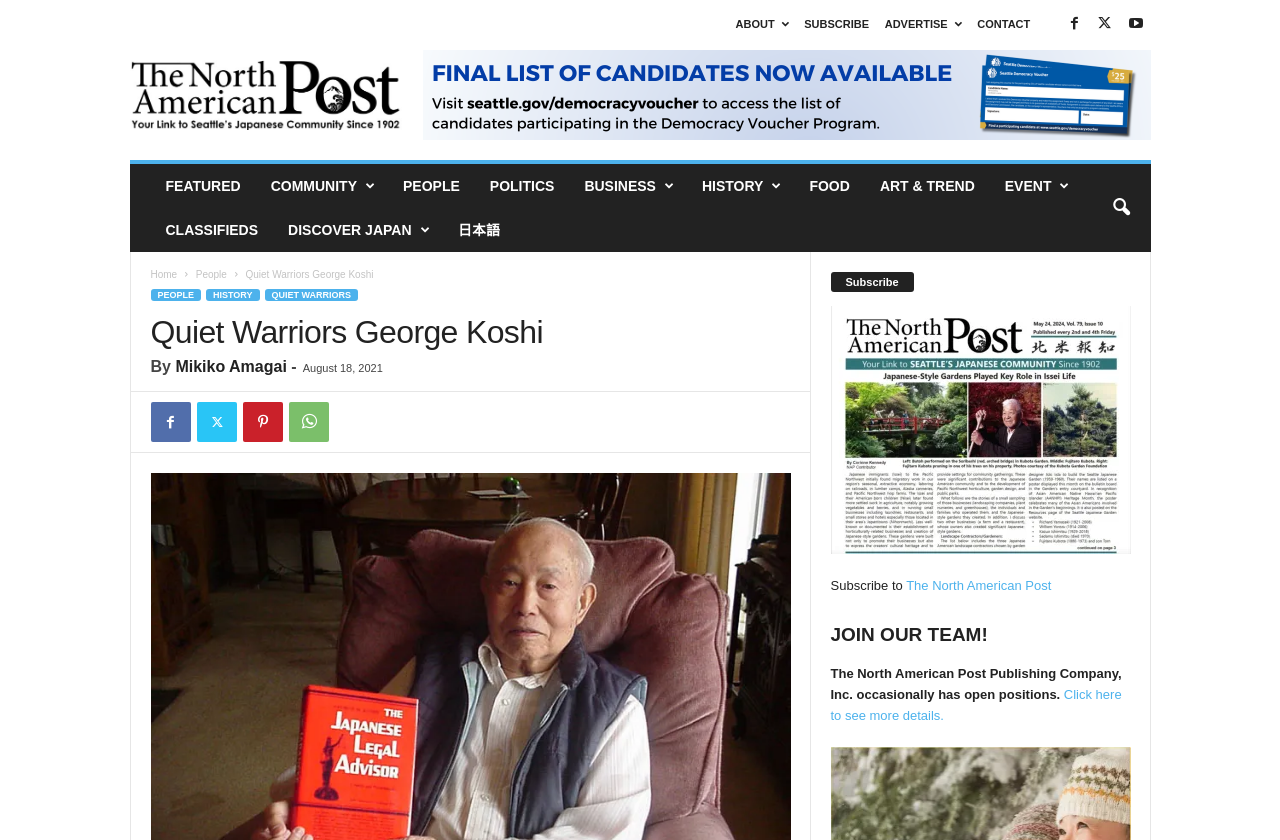Using the details from the image, please elaborate on the following question: What is the author of the article?

I found the answer by looking at the link 'Mikiko Amagai' next to the 'By' text, which suggests that Mikiko Amagai is the author of the article.